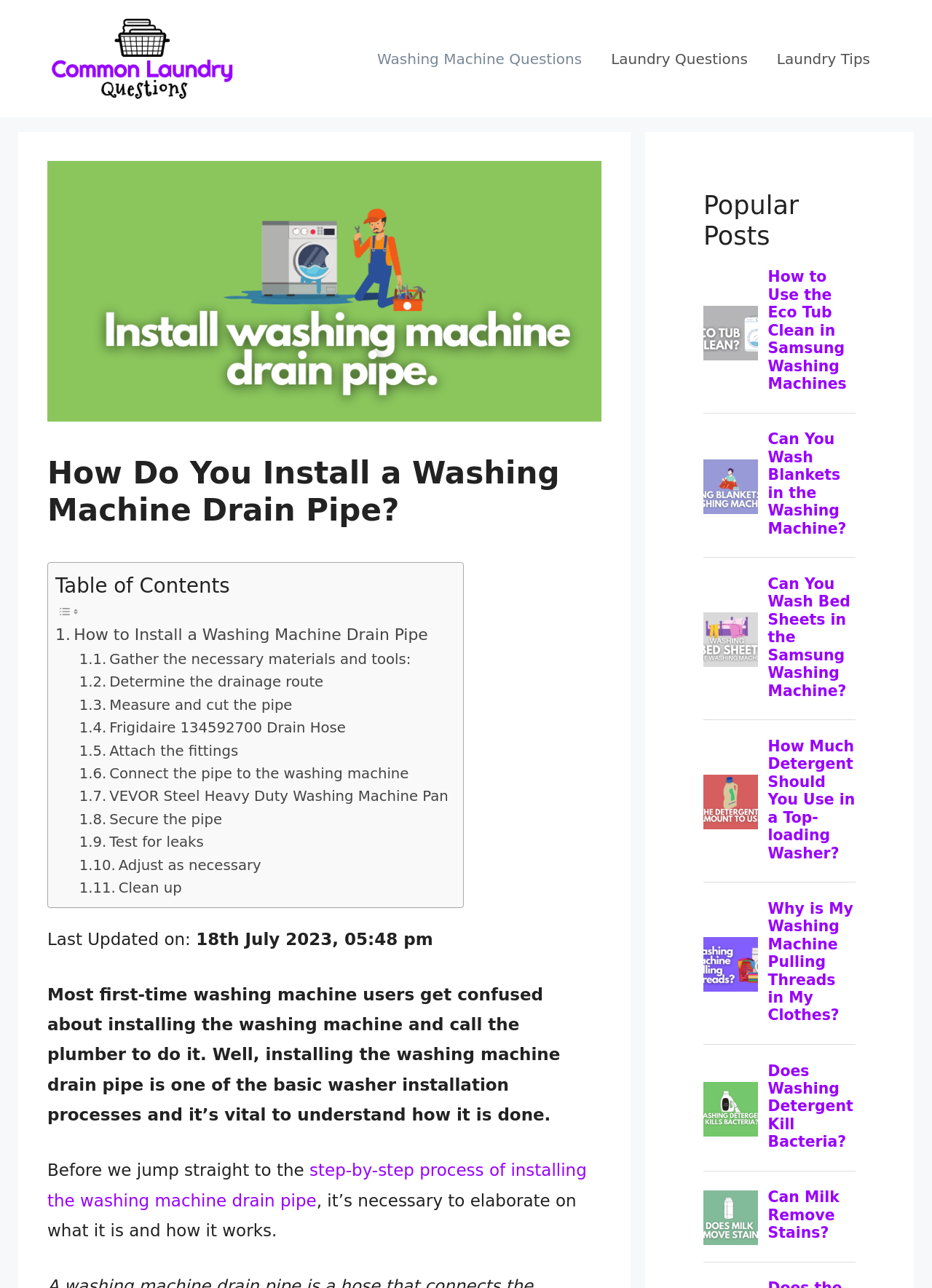Respond to the following question using a concise word or phrase: 
What type of content is presented in the 'Popular Posts' section?

Related articles